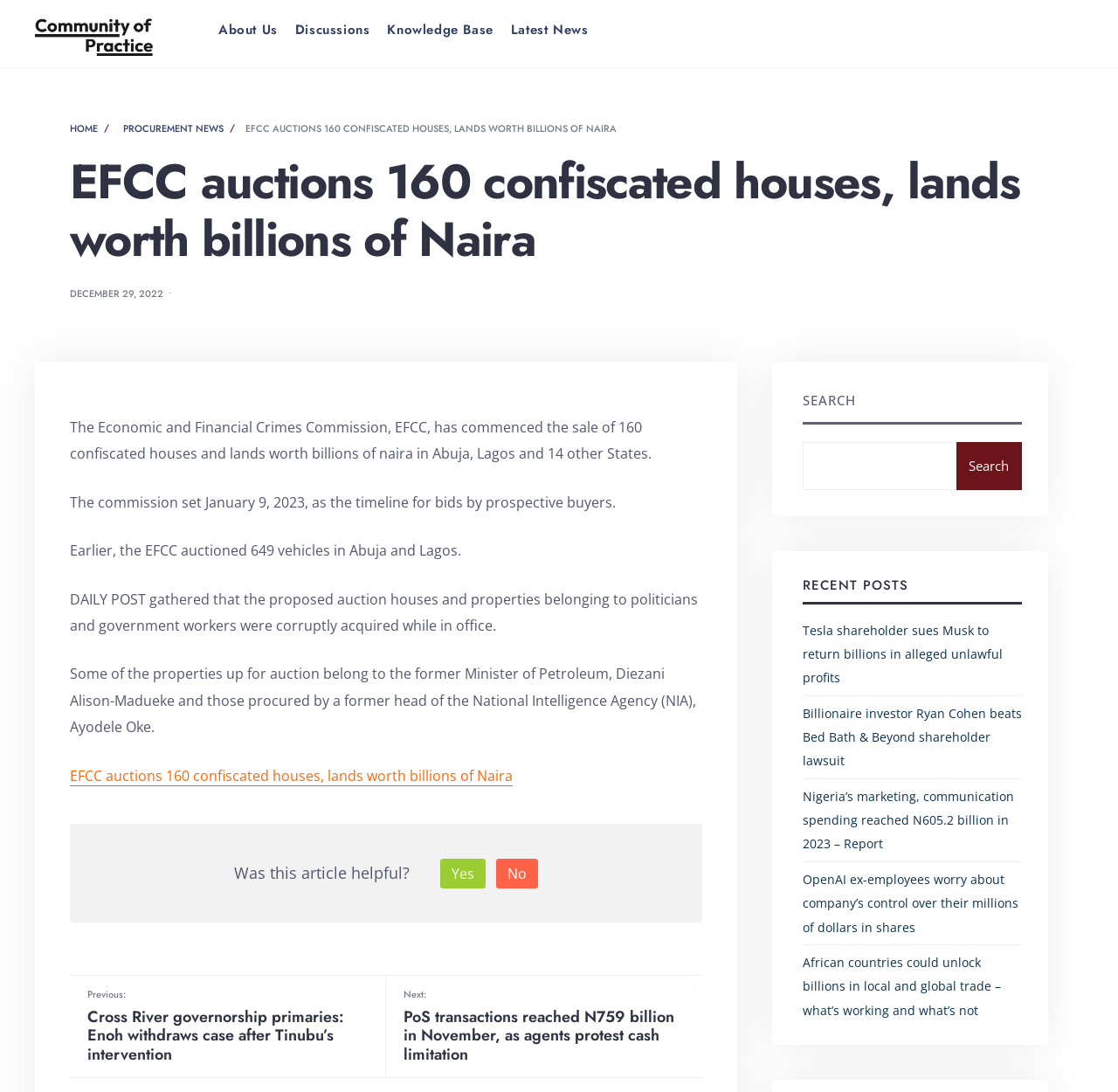Please provide a brief answer to the following inquiry using a single word or phrase:
What is the deadline for bids?

January 9, 2023